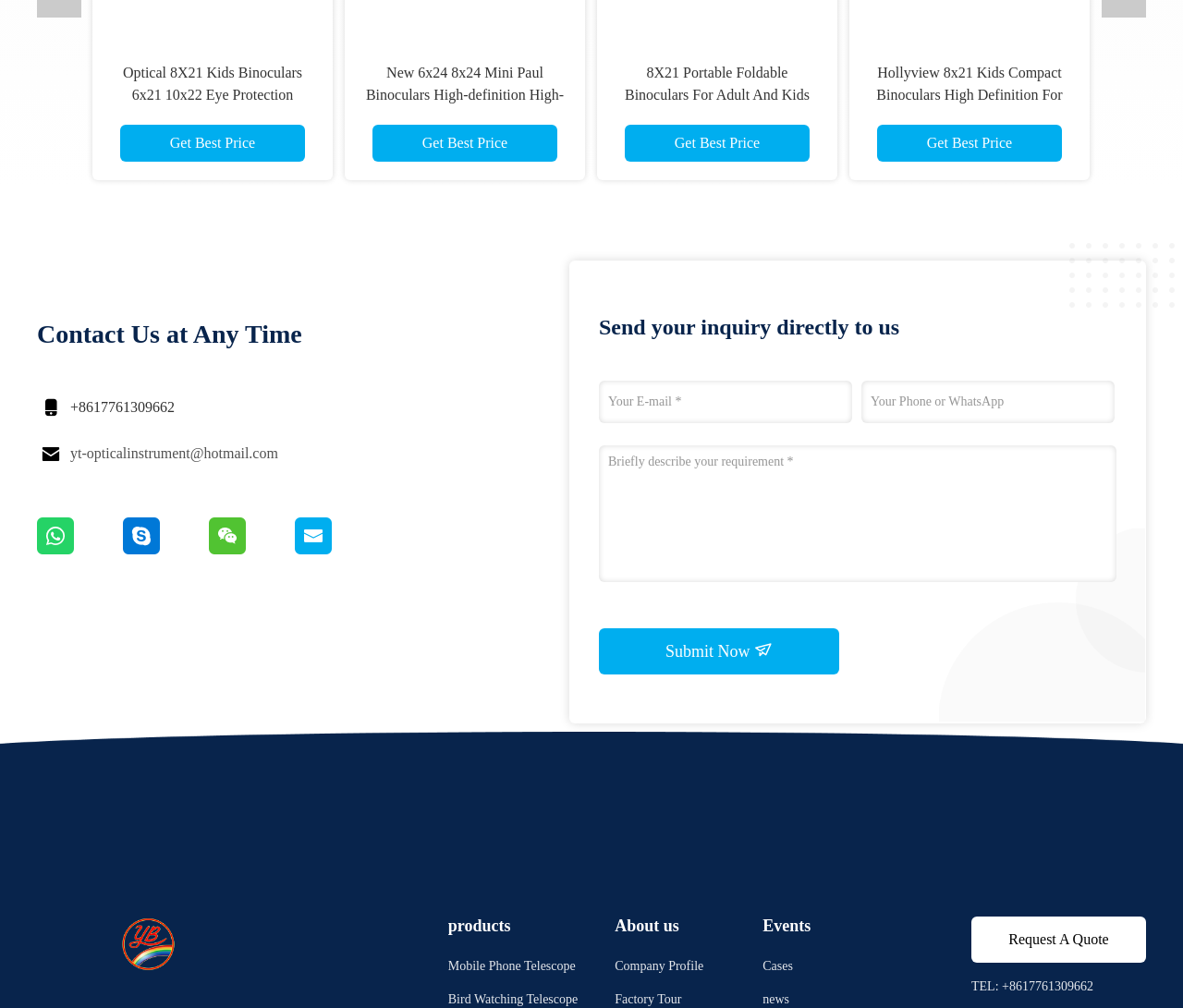Can you show the bounding box coordinates of the region to click on to complete the task described in the instruction: "Click the logo"?

None